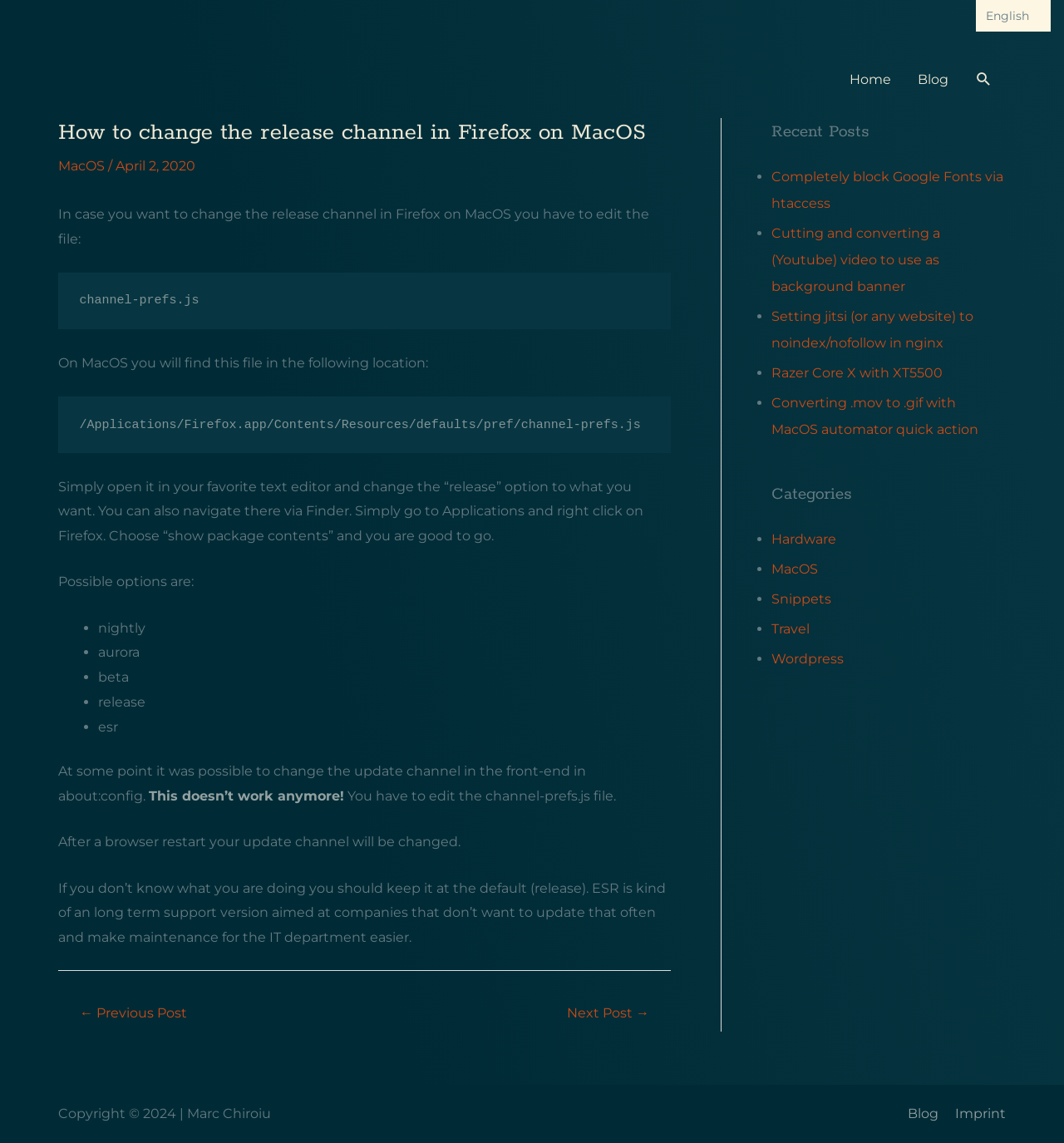Please find the bounding box coordinates of the clickable region needed to complete the following instruction: "go to the previous post". The bounding box coordinates must consist of four float numbers between 0 and 1, i.e., [left, top, right, bottom].

[0.056, 0.874, 0.195, 0.901]